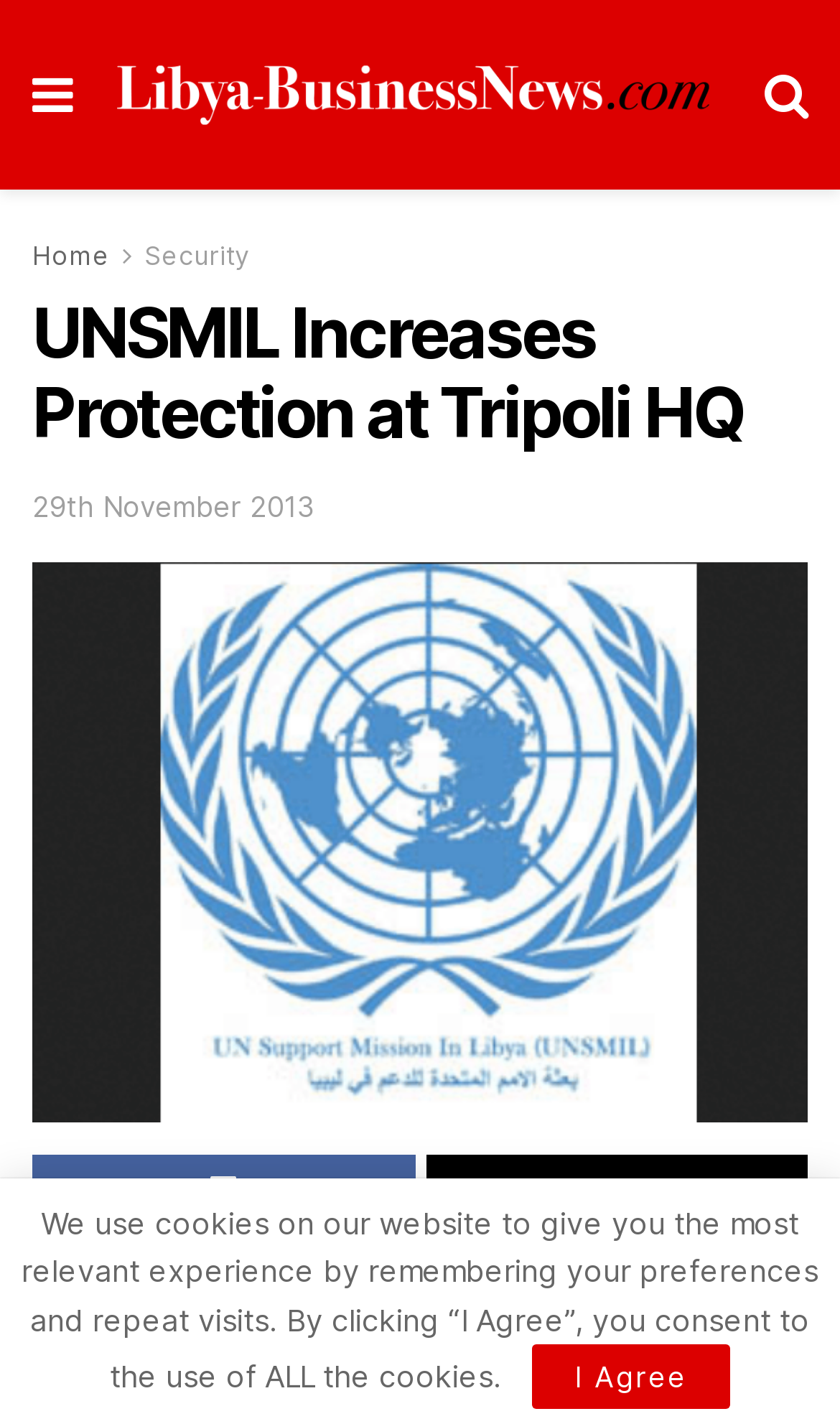What is the purpose of the button at the bottom of the webpage?
Based on the image, answer the question with as much detail as possible.

I determined the answer by looking at the button element with the text 'I Agree' and the nearby static text element that mentions cookies, which suggests that the button is used to agree to the use of cookies.